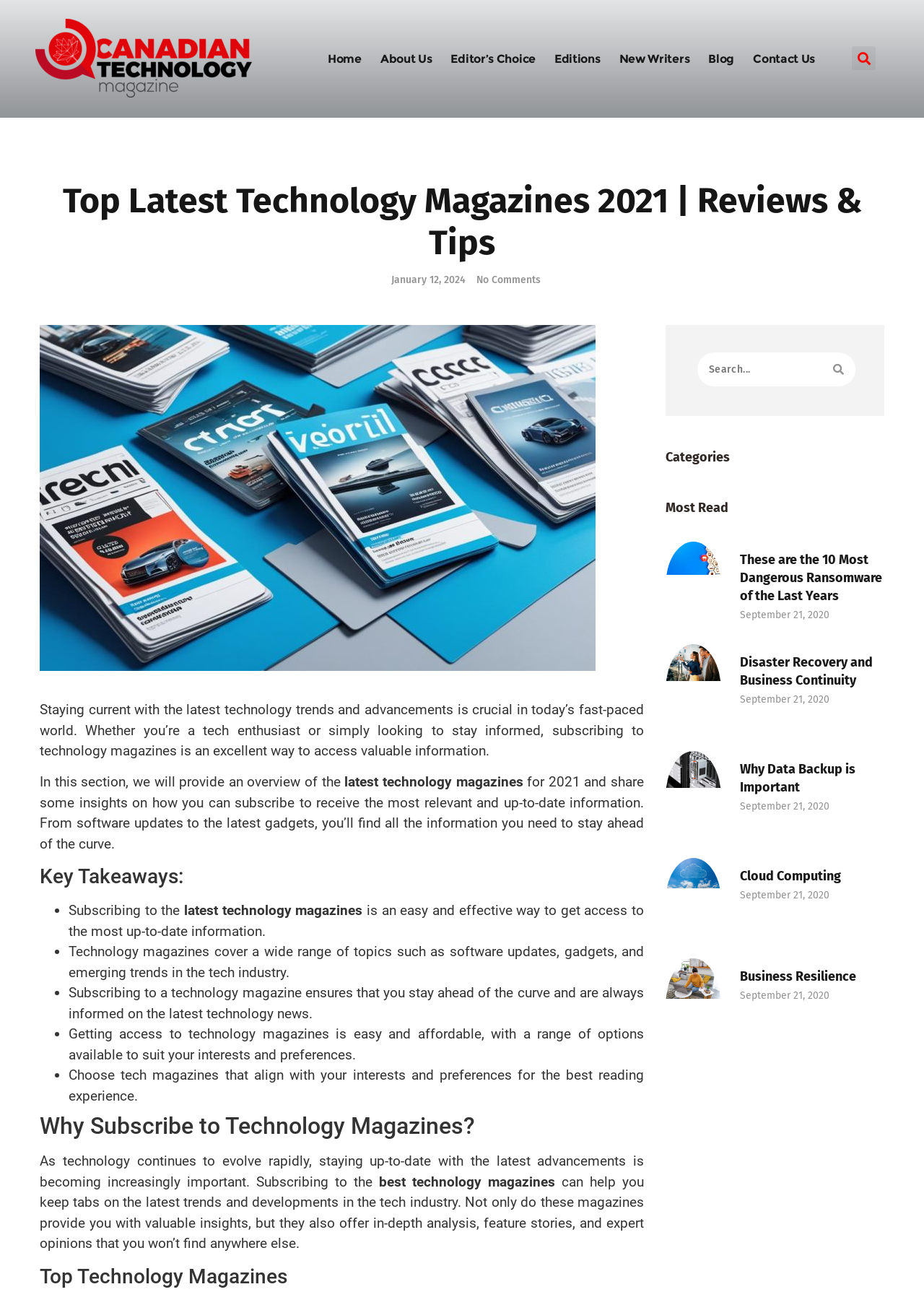What is the purpose of subscribing to technology magazines?
Using the image, respond with a single word or phrase.

Stay informed